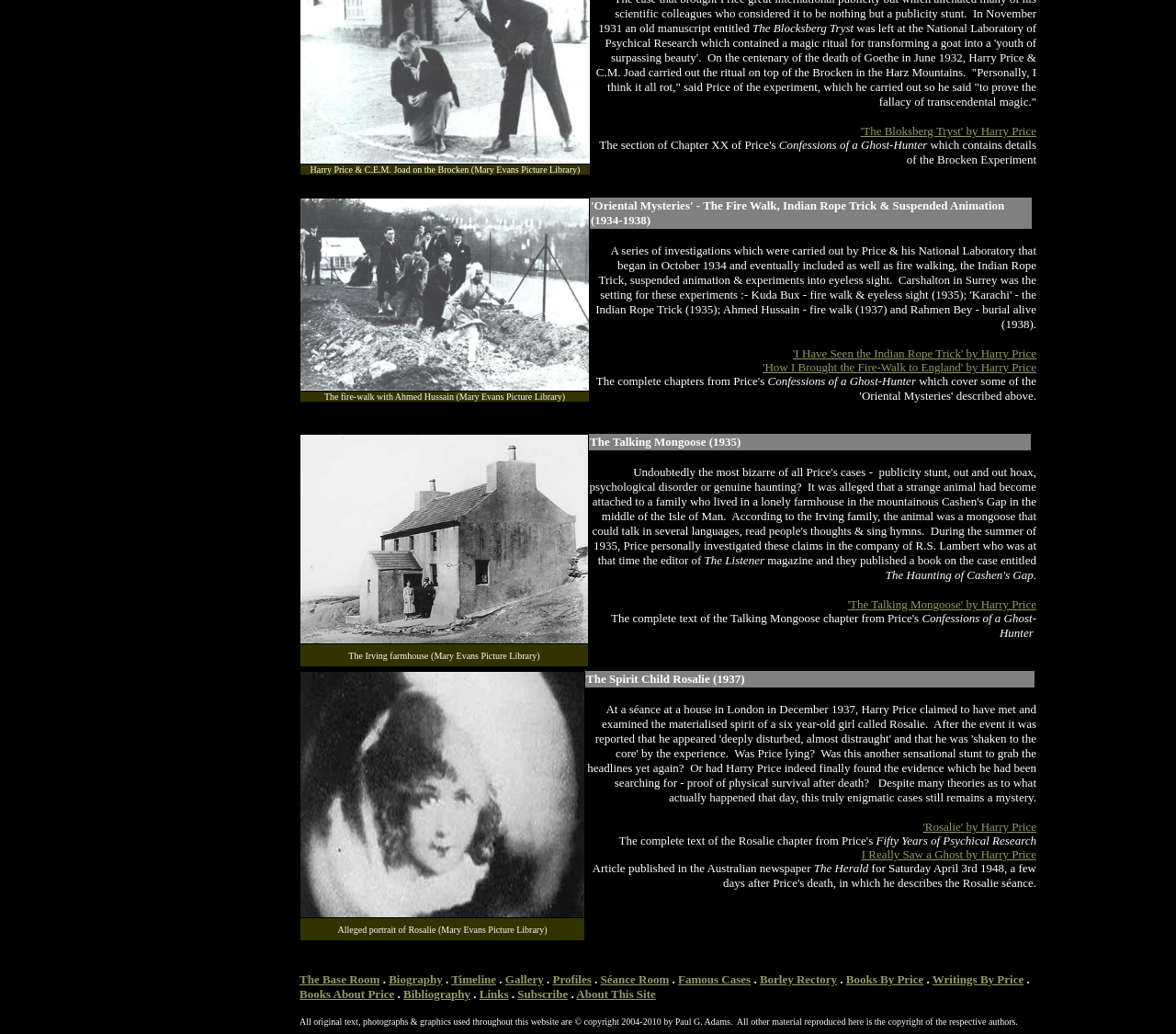Please reply with a single word or brief phrase to the question: 
What is the name of the book written by Harry Price?

Confessions of a Ghost-Hunter